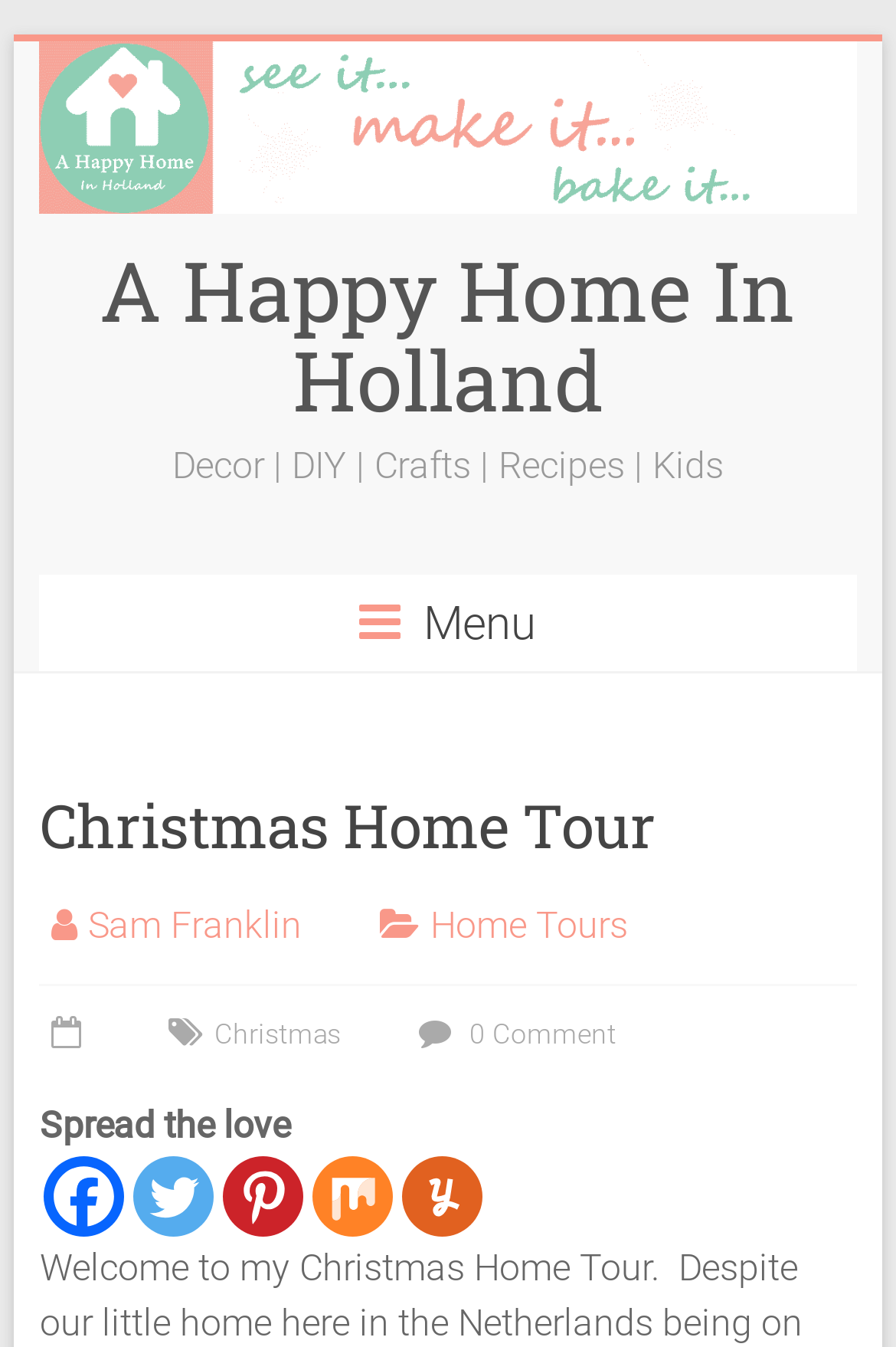Highlight the bounding box coordinates of the element that should be clicked to carry out the following instruction: "Share on Facebook". The coordinates must be given as four float numbers ranging from 0 to 1, i.e., [left, top, right, bottom].

[0.049, 0.858, 0.139, 0.917]